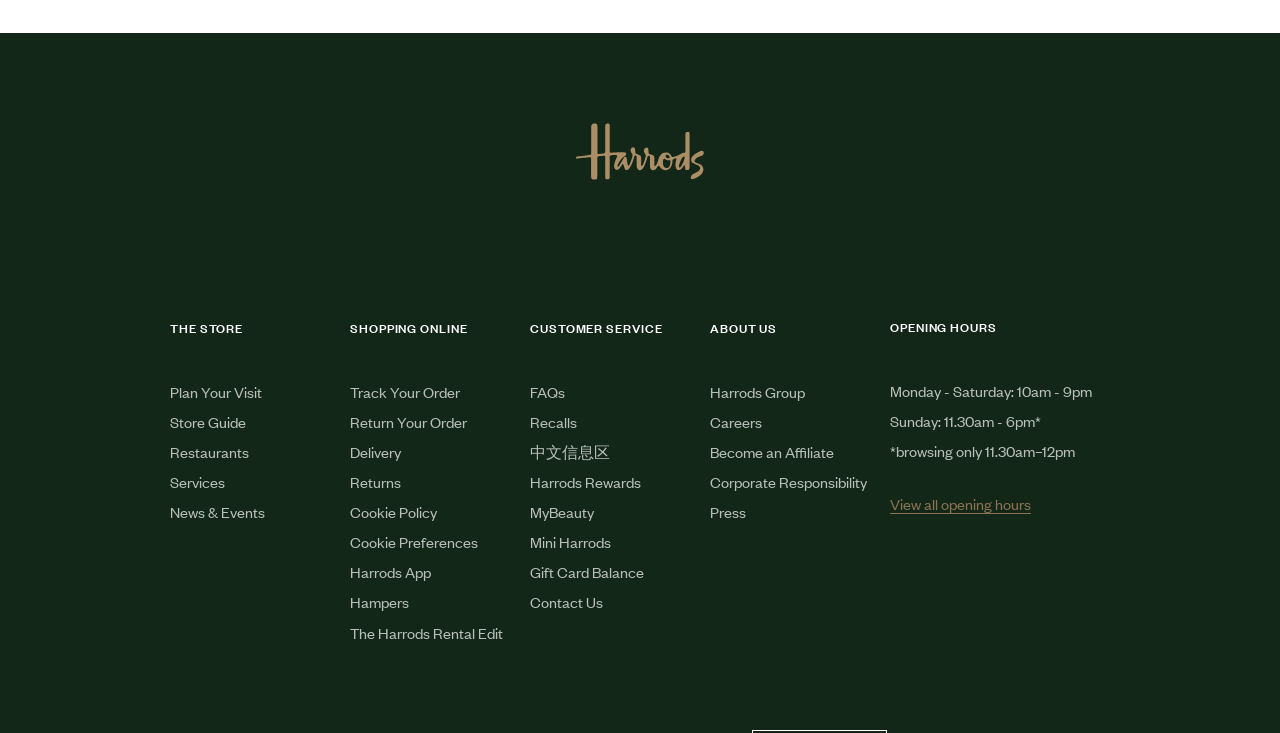What is the title of the region that contains the link 'FAQs'?
Please provide a comprehensive answer based on the details in the screenshot.

I searched for the link 'FAQs' on the webpage and found it within a region titled 'CUSTOMER SERVICE'. This region contains links related to customer support and services.